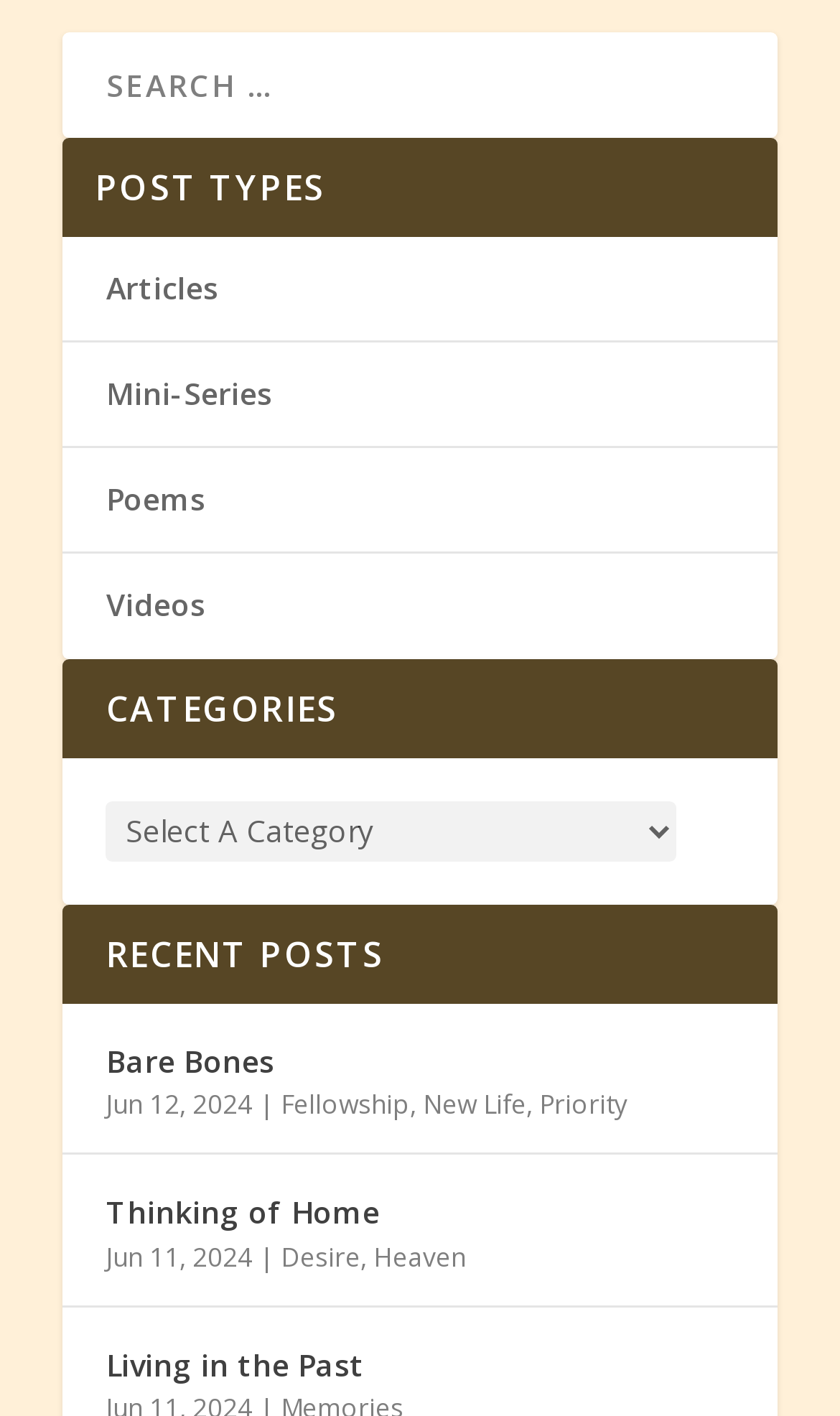How many recent posts are listed?
Give a detailed explanation using the information visible in the image.

The number of recent posts can be found by counting the links under the 'RECENT POSTS' heading. There are four links: 'Bare Bones', 'Thinking of Home', 'Living in the Past', and three more links with dates and titles.